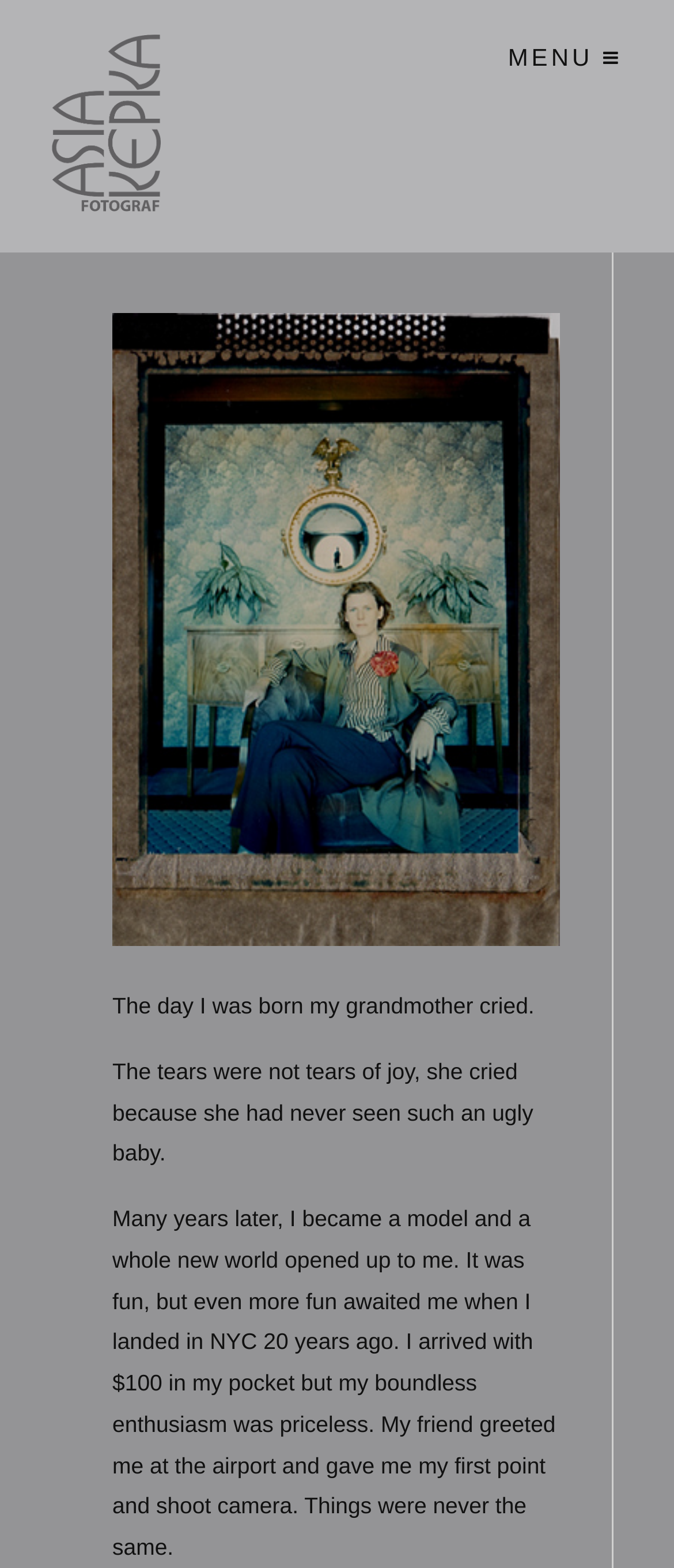Reply to the question with a single word or phrase:
What is the occupation of Asia Kepka?

Model